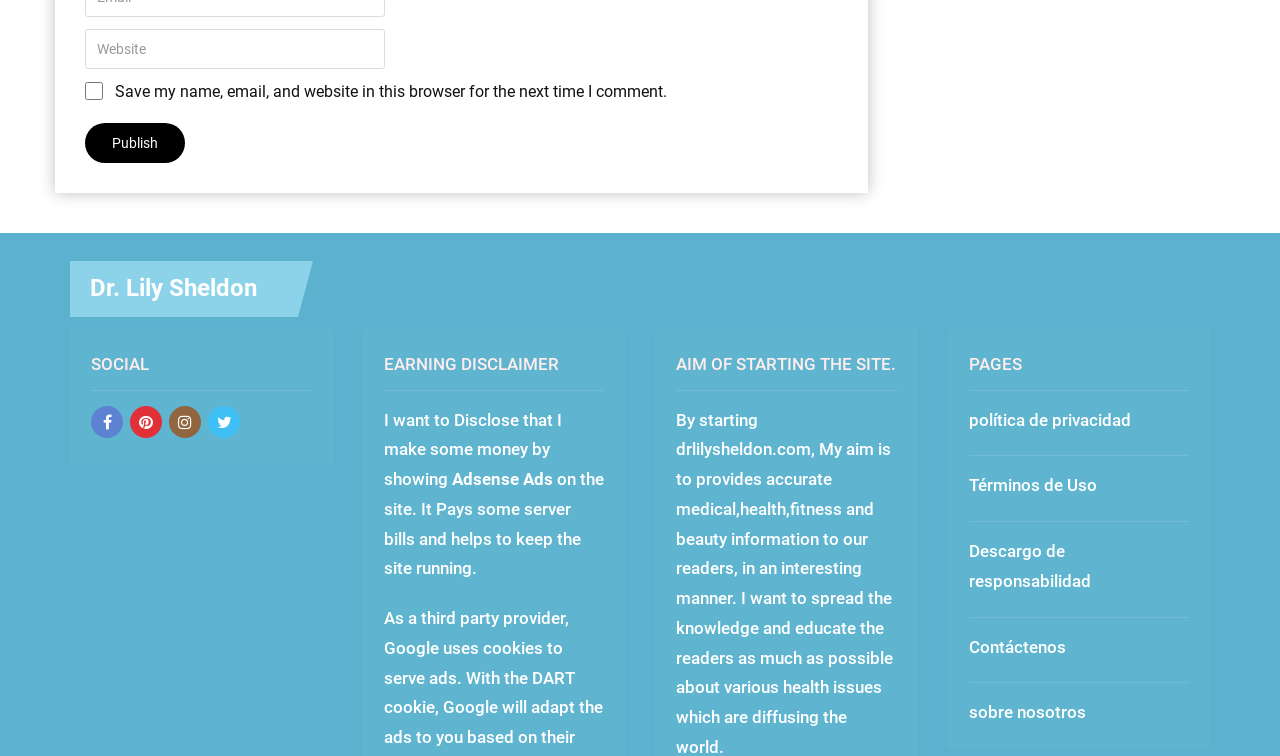Given the description of a UI element: "title="Instagram"", identify the bounding box coordinates of the matching element in the webpage screenshot.

[0.132, 0.536, 0.157, 0.579]